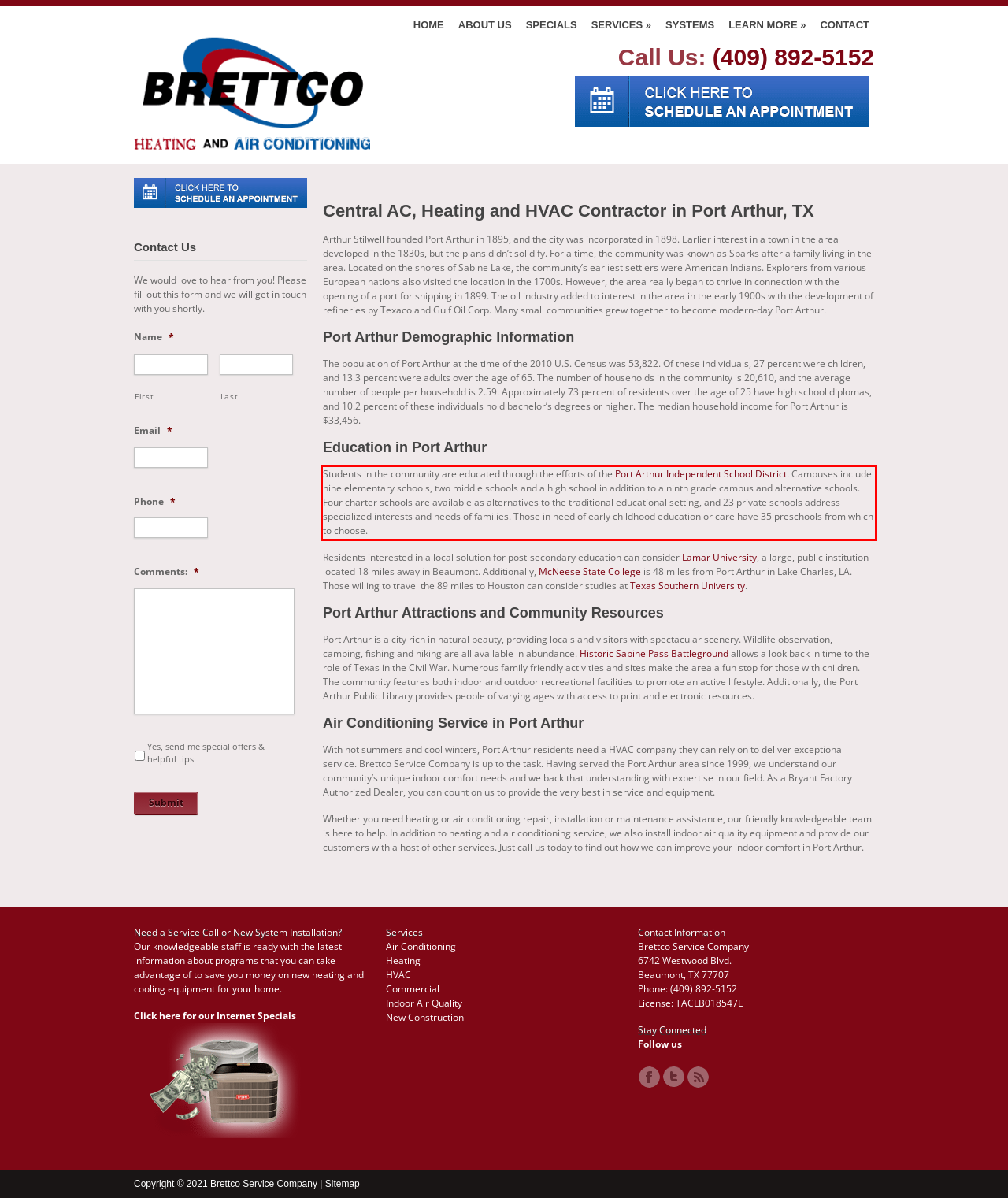You are looking at a screenshot of a webpage with a red rectangle bounding box. Use OCR to identify and extract the text content found inside this red bounding box.

Students in the community are educated through the efforts of the Port Arthur Independent School District. Campuses include nine elementary schools, two middle schools and a high school in addition to a ninth grade campus and alternative schools. Four charter schools are available as alternatives to the traditional educational setting, and 23 private schools address specialized interests and needs of families. Those in need of early childhood education or care have 35 preschools from which to choose.